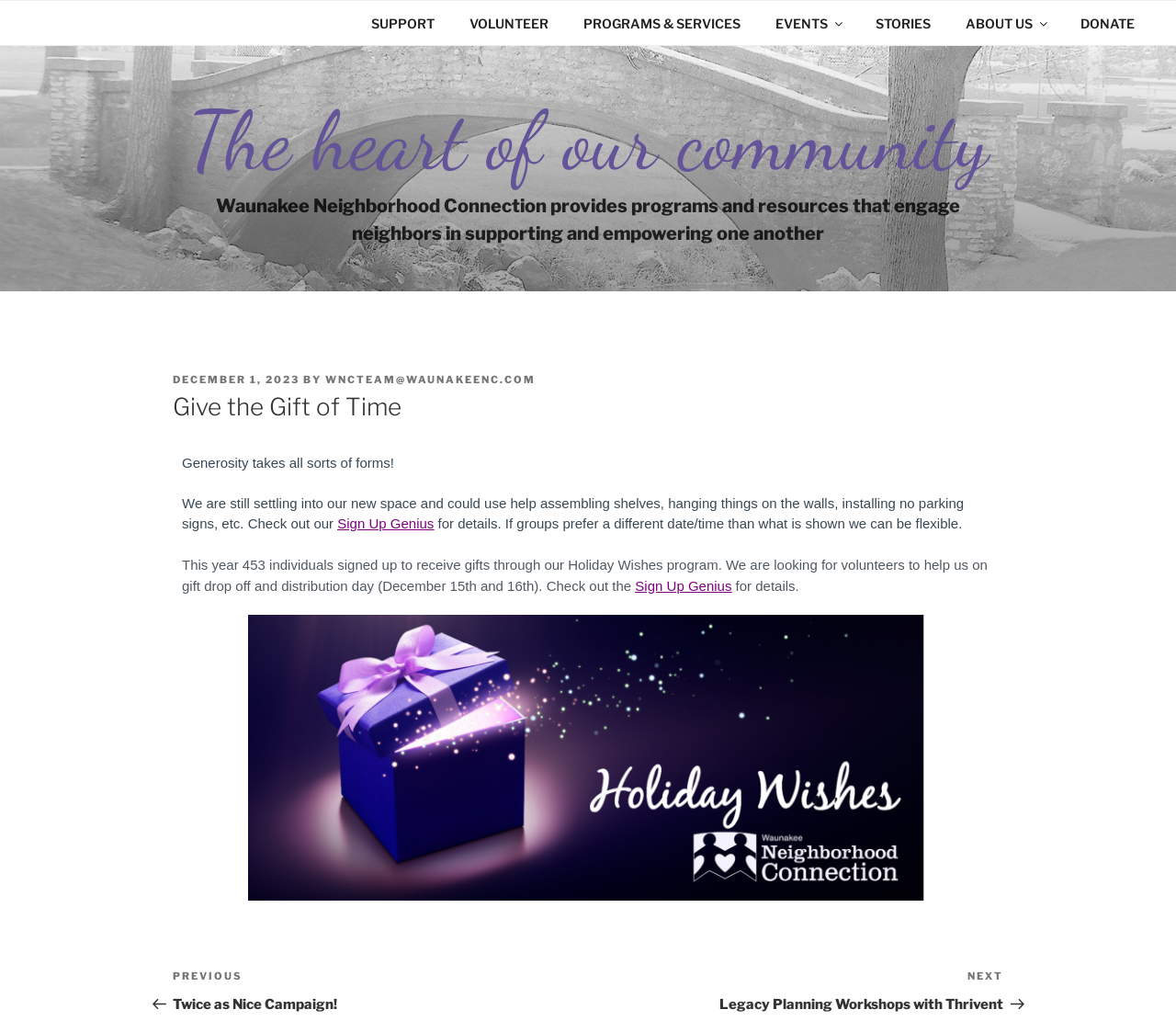Using the provided description The heart of our community, find the bounding box coordinates for the UI element. Provide the coordinates in (top-left x, top-left y, bottom-right x, bottom-right y) format, ensuring all values are between 0 and 1.

[0.16, 0.09, 0.84, 0.186]